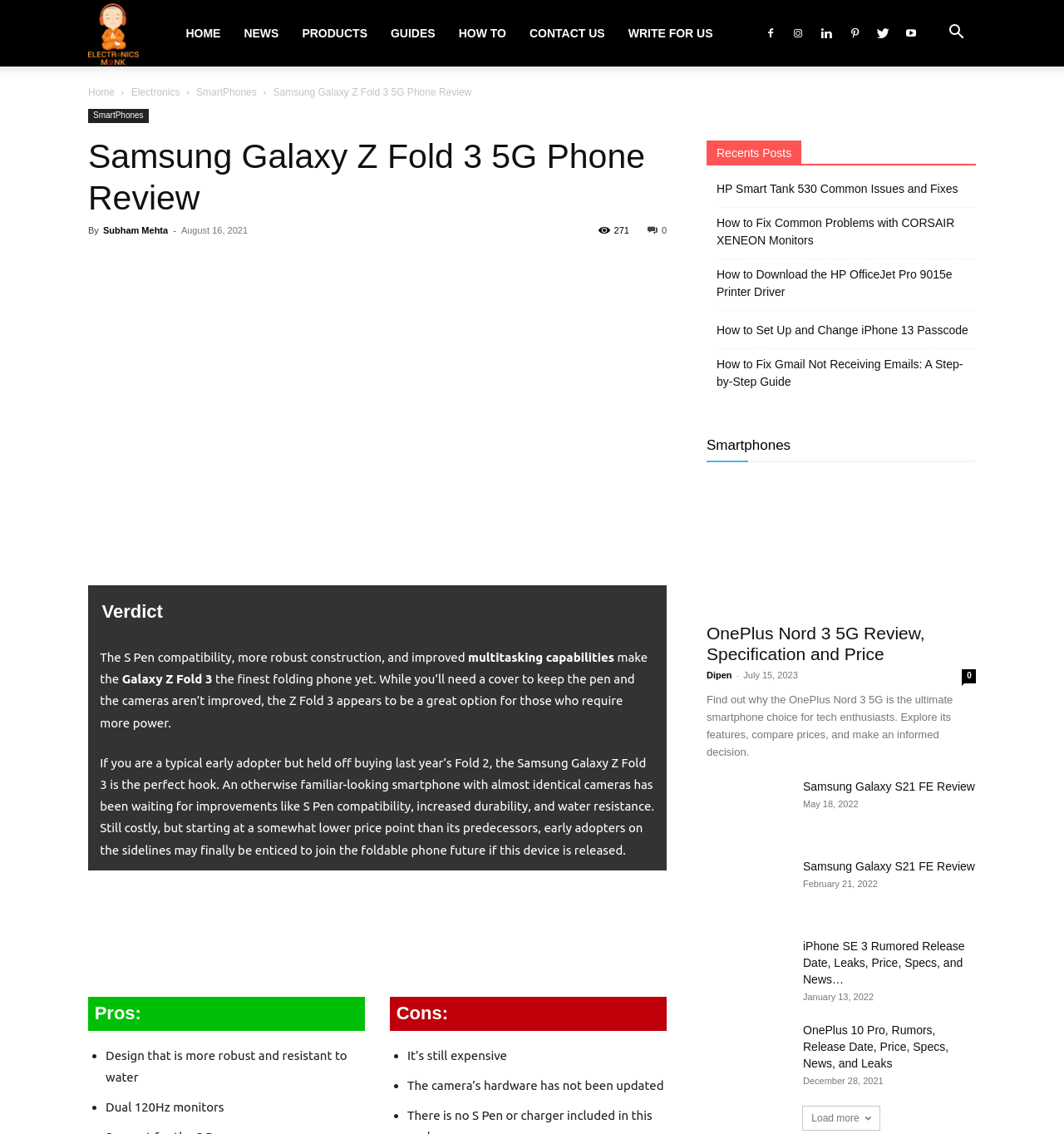Given the element description "title="Samsung Galaxy S21 FE Review"", identify the bounding box of the corresponding UI element.

[0.664, 0.757, 0.742, 0.808]